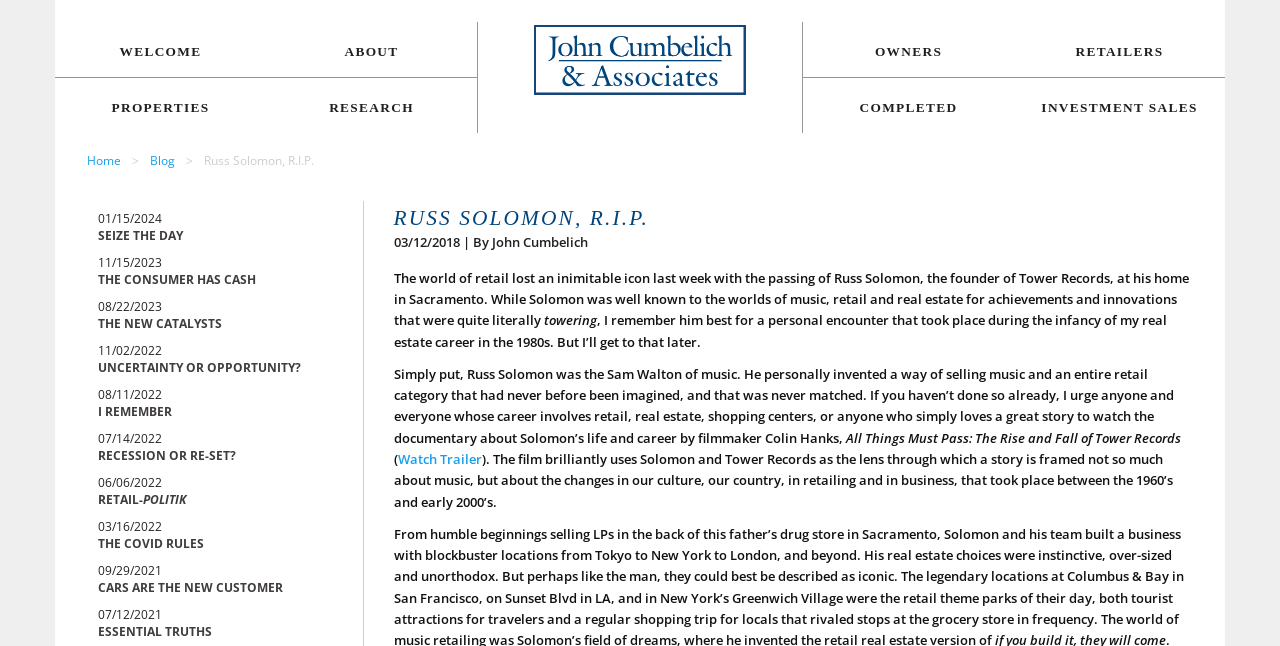Please find and provide the title of the webpage.

RUSS SOLOMON, R.I.P.